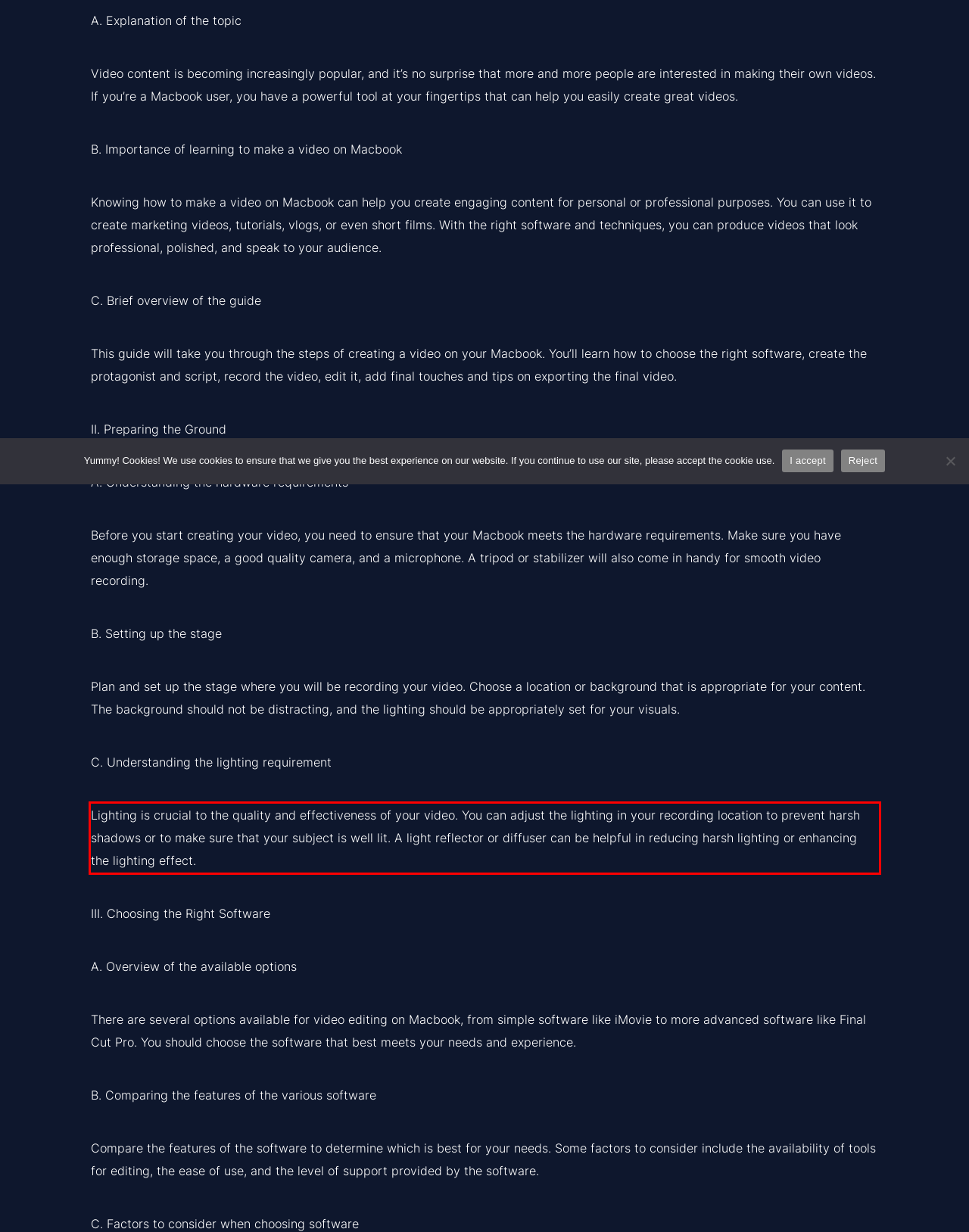Observe the screenshot of the webpage that includes a red rectangle bounding box. Conduct OCR on the content inside this red bounding box and generate the text.

Lighting is crucial to the quality and effectiveness of your video. You can adjust the lighting in your recording location to prevent harsh shadows or to make sure that your subject is well lit. A light reflector or diffuser can be helpful in reducing harsh lighting or enhancing the lighting effect.